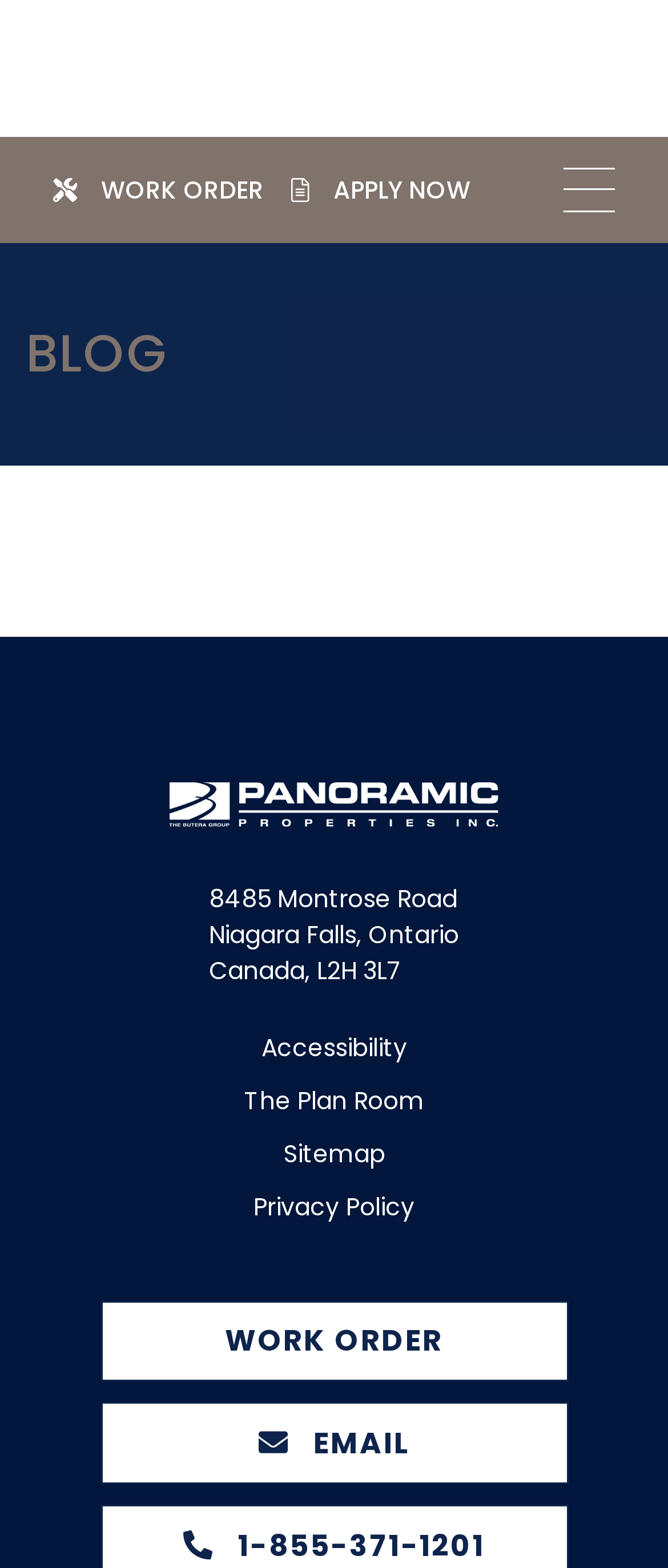Give a concise answer of one word or phrase to the question: 
What is the environment of the woman in the image?

New apartment